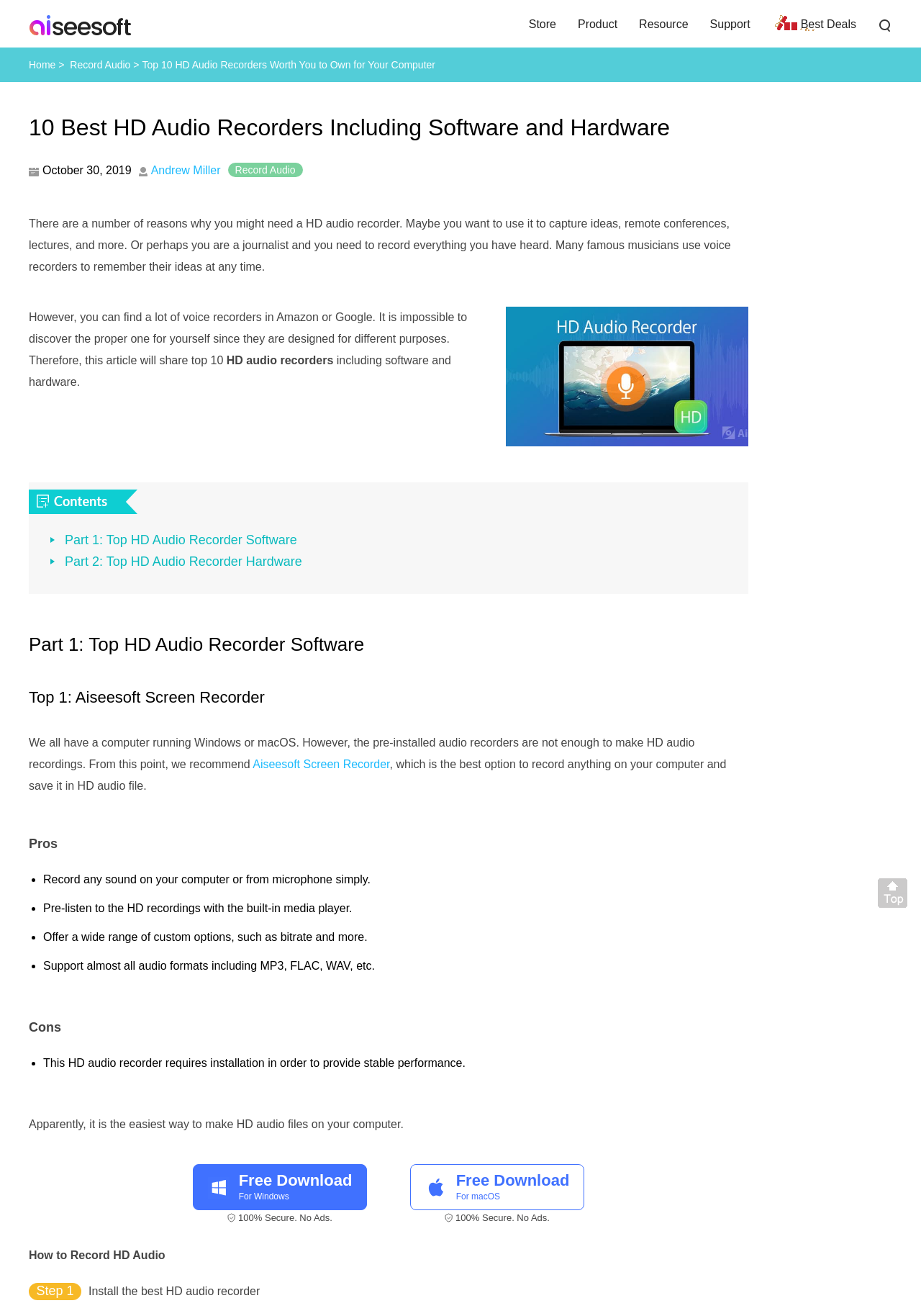Please answer the following query using a single word or phrase: 
What is the purpose of the HD audio recorders?

Capture and make high quality music and audio files